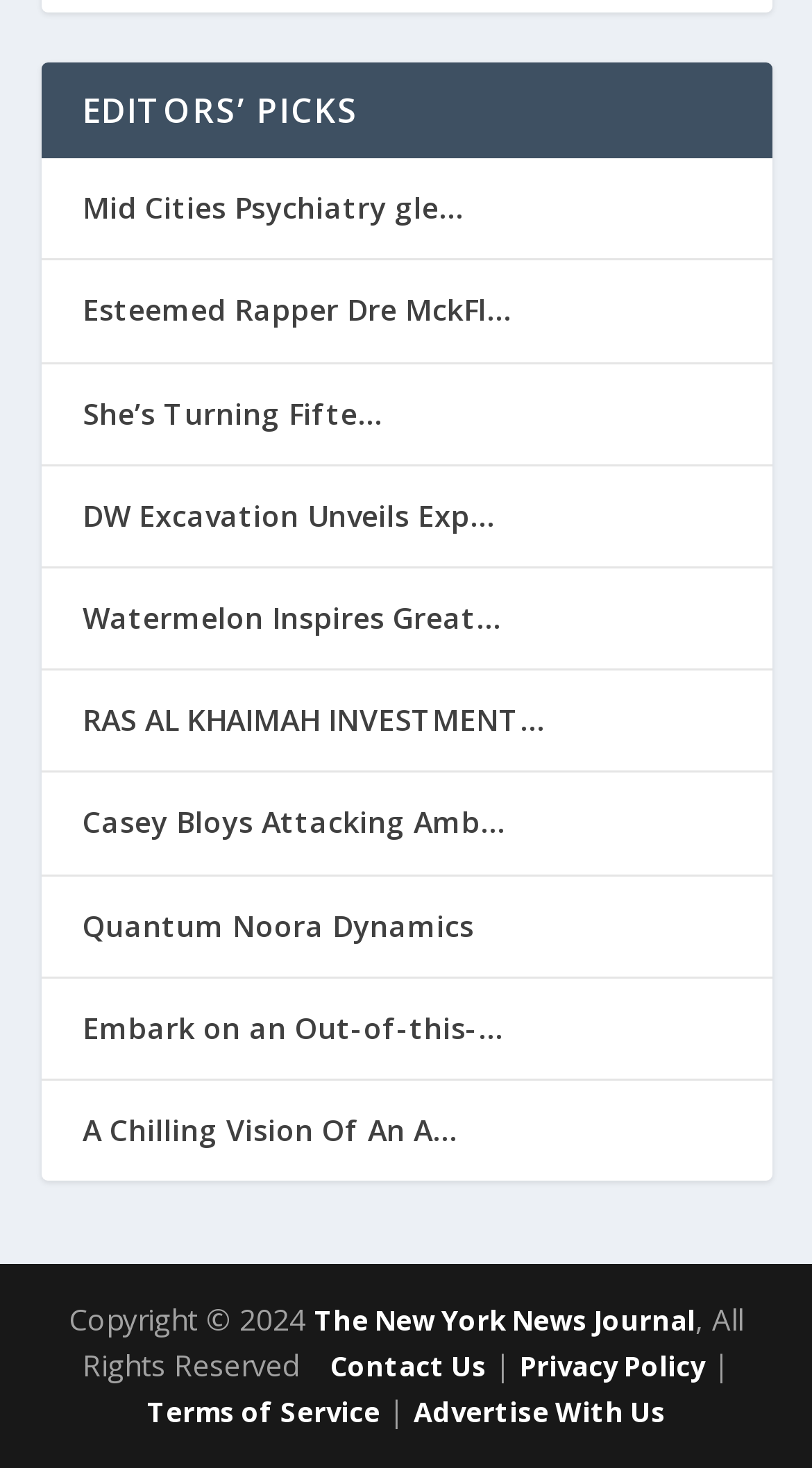Identify the bounding box coordinates of the clickable region required to complete the instruction: "Read Editors' Picks". The coordinates should be given as four float numbers within the range of 0 and 1, i.e., [left, top, right, bottom].

[0.05, 0.043, 0.95, 0.108]